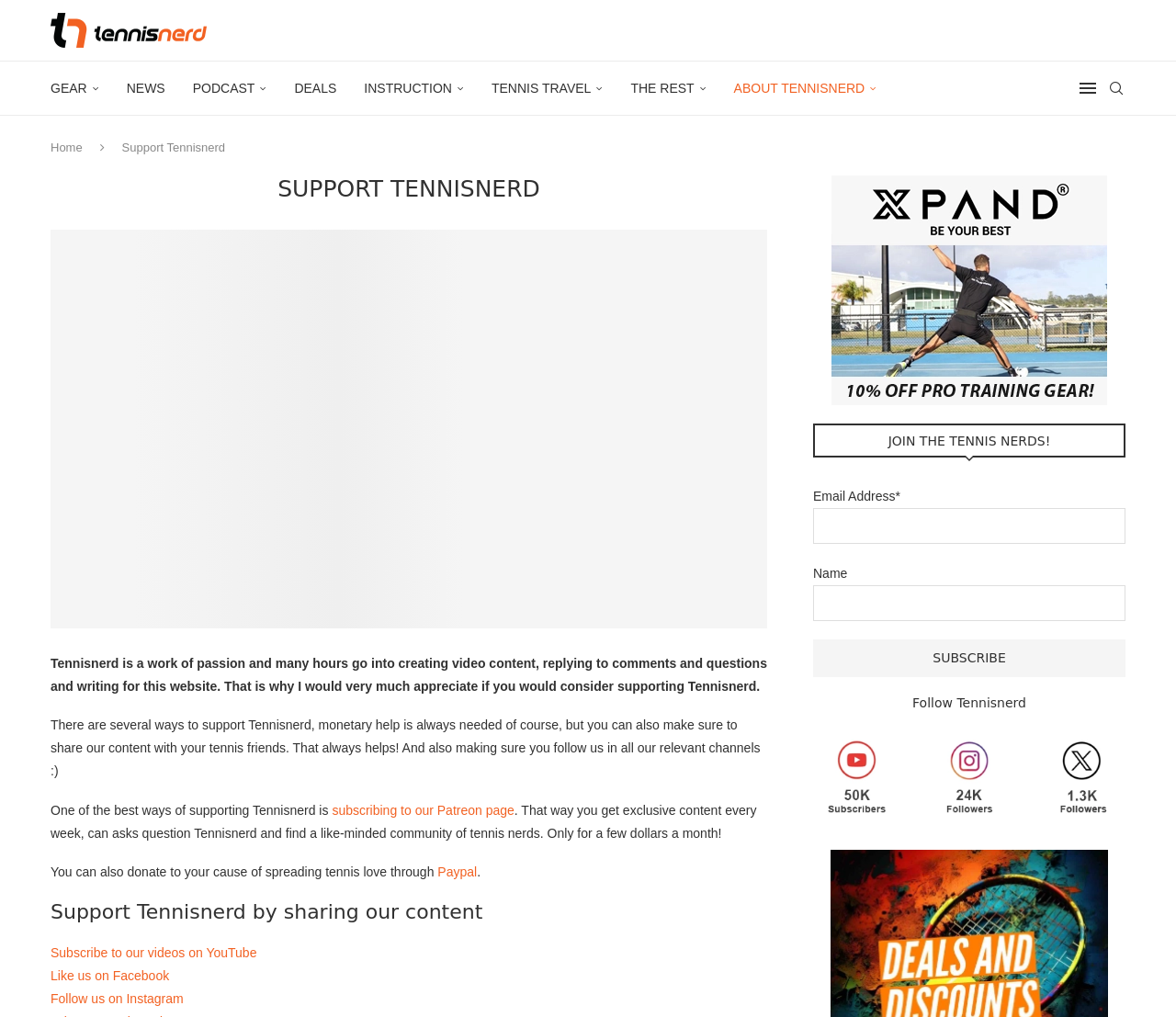Provide the bounding box coordinates for the area that should be clicked to complete the instruction: "Enter email address to join the Tennis Nerds".

[0.691, 0.5, 0.957, 0.535]